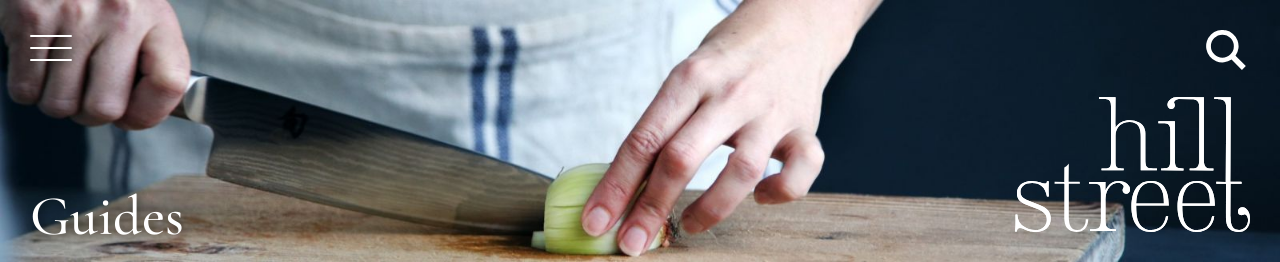Is the atmosphere of the visual inviting?
Give a detailed and exhaustive answer to the question.

The overall aesthetic is clean and modern, with an inviting atmosphere that encourages viewers to engage with the content and enhance their cooking experience, as described in the caption.